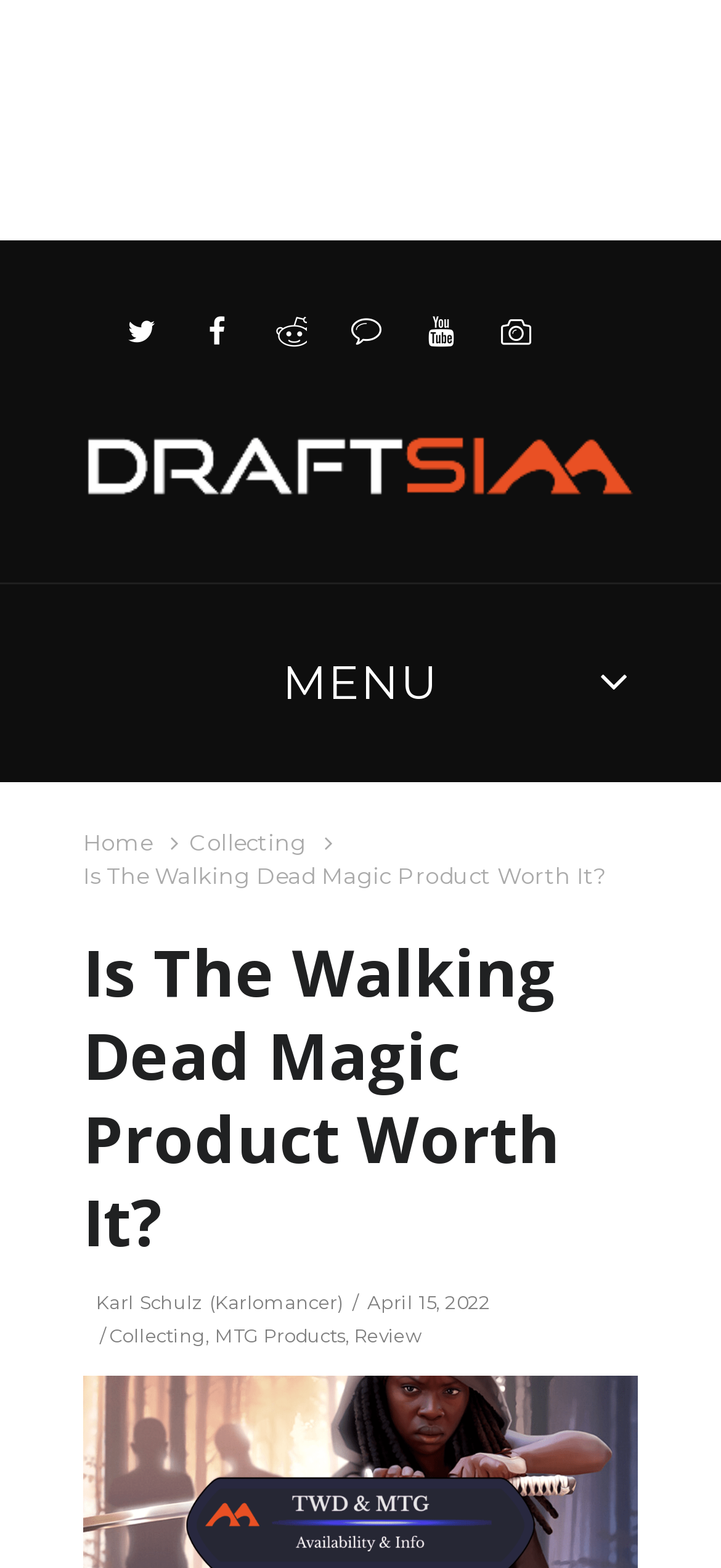Provide a brief response using a word or short phrase to this question:
What is the icon above the 'Home' link?

MENU